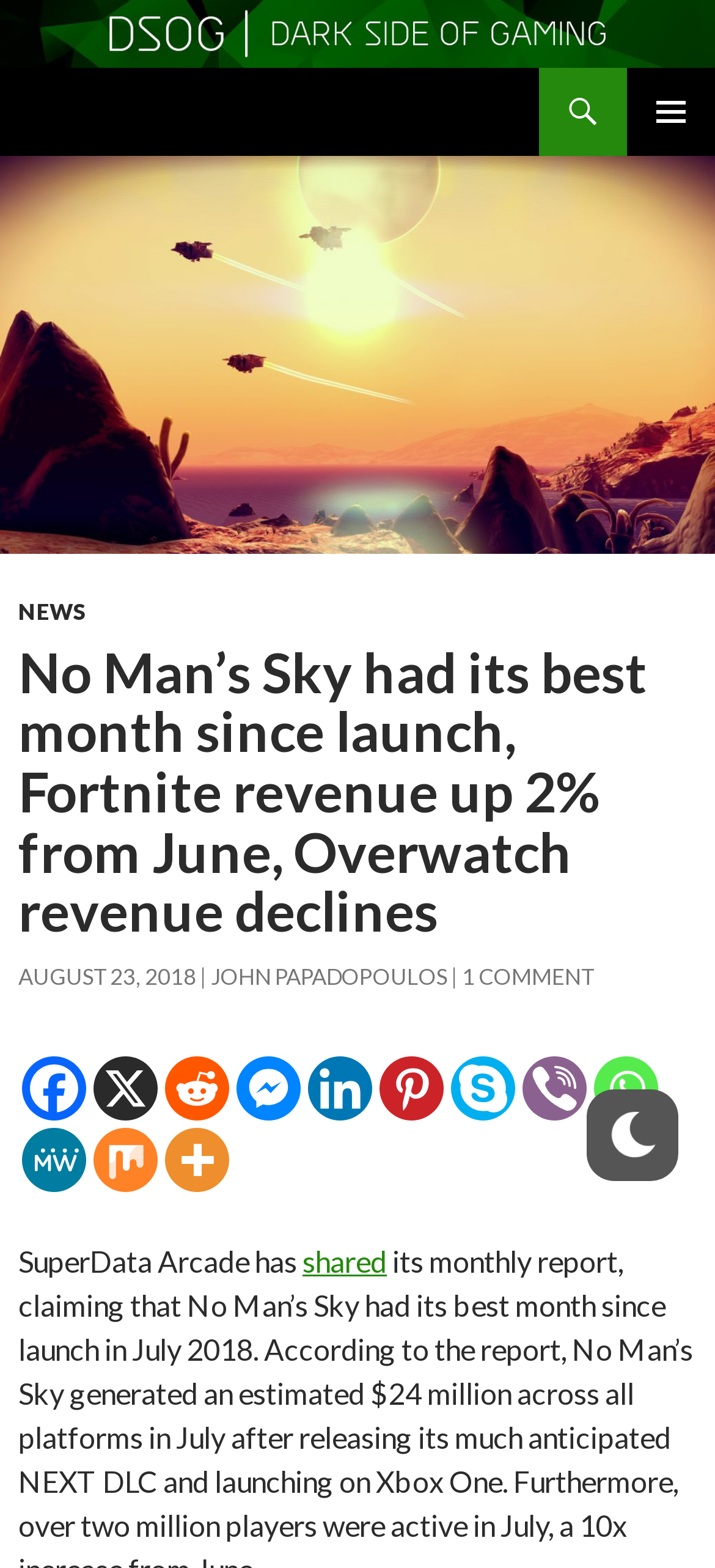What social media platforms are available for sharing?
Please provide a detailed answer to the question.

The social media platforms available for sharing can be determined by looking at the section below the article, where various social media icons such as Facebook, Reddit, LinkedIn, and others are present.